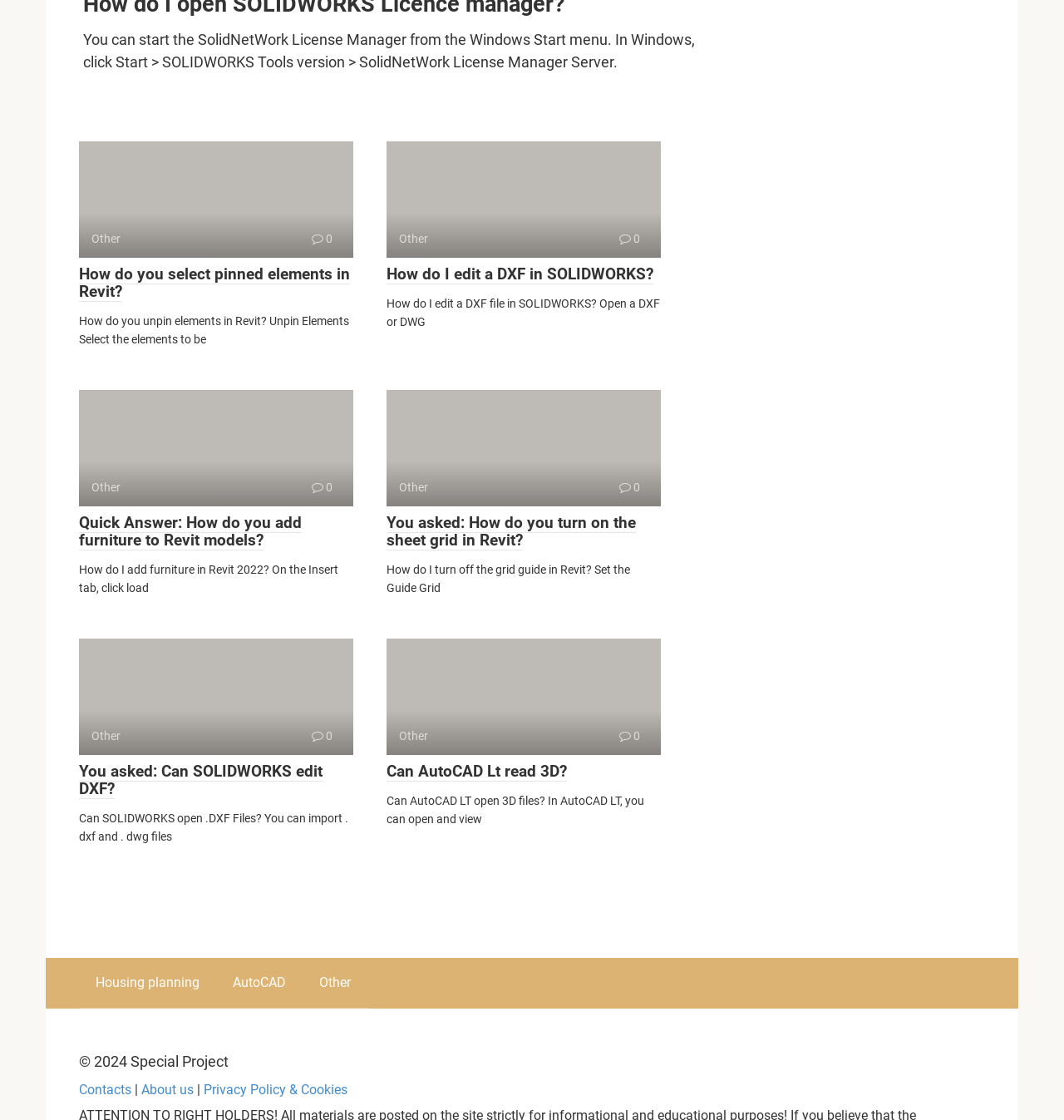Provide a one-word or one-phrase answer to the question:
How do you unpin elements in Revit?

Select the elements to be unpinned